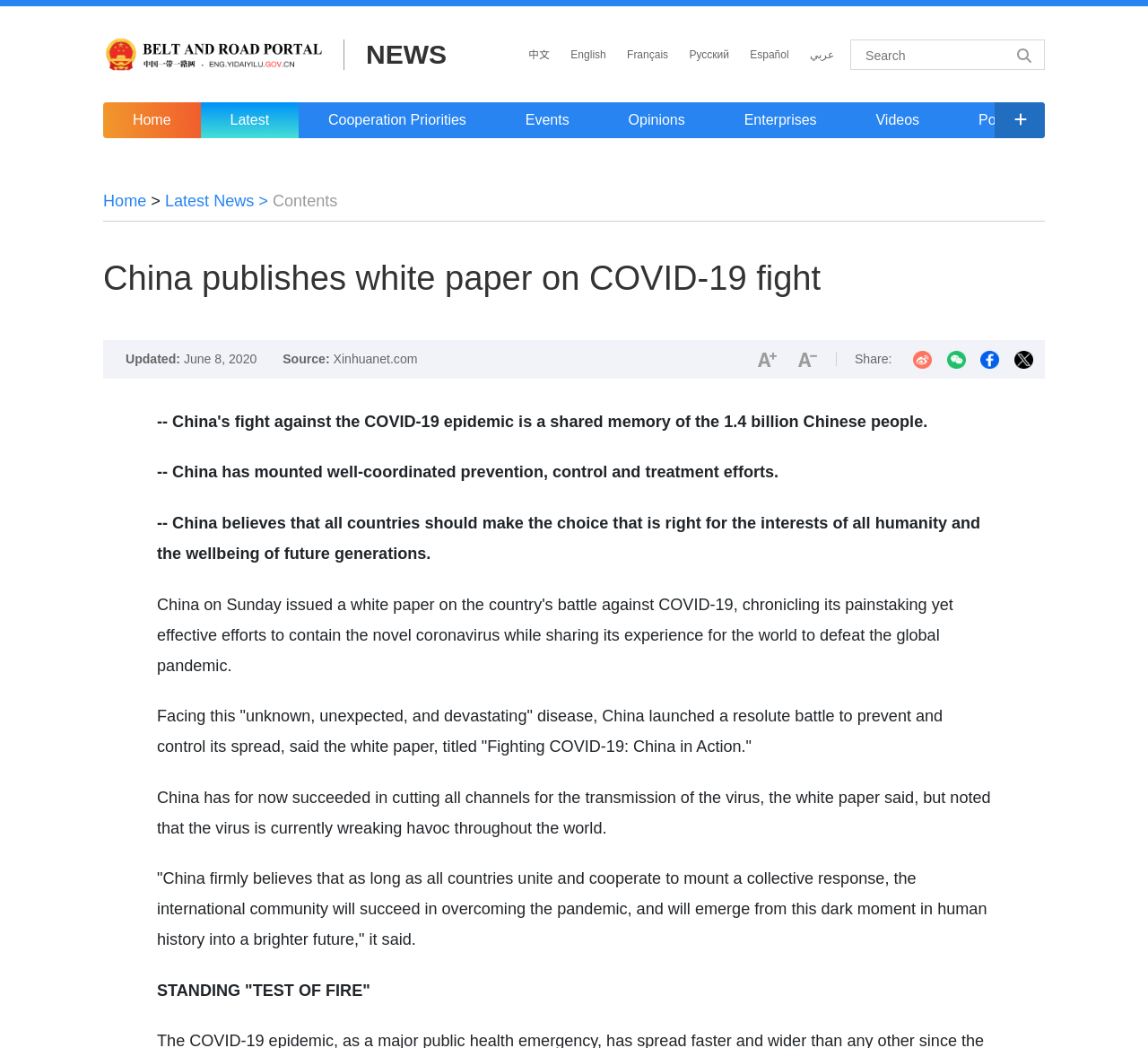Please determine the bounding box coordinates of the element to click on in order to accomplish the following task: "Search for news". Ensure the coordinates are four float numbers ranging from 0 to 1, i.e., [left, top, right, bottom].

[0.741, 0.039, 0.909, 0.066]